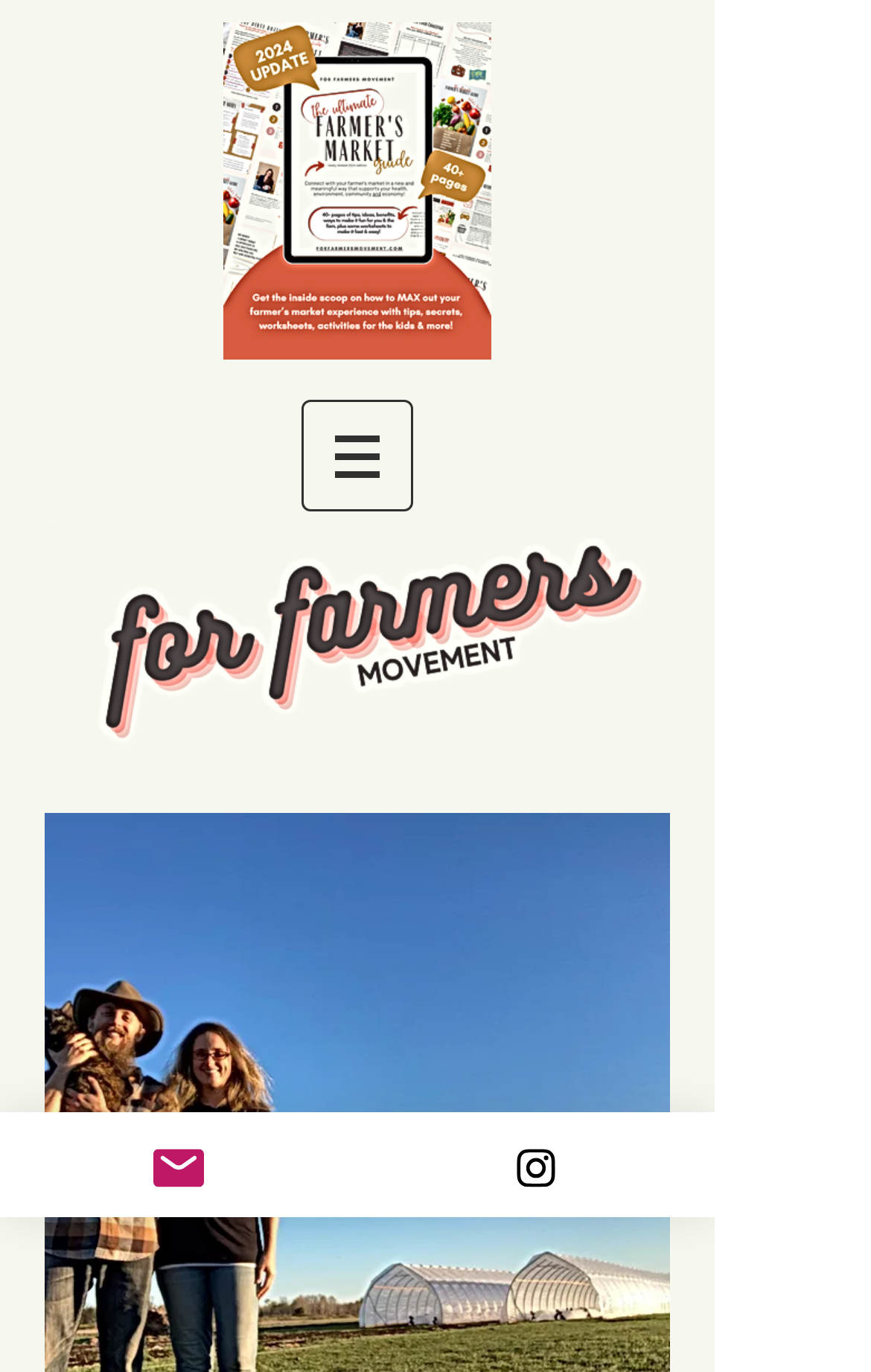Provide a one-word or brief phrase answer to the question:
Where is the logo of the website located?

Top center